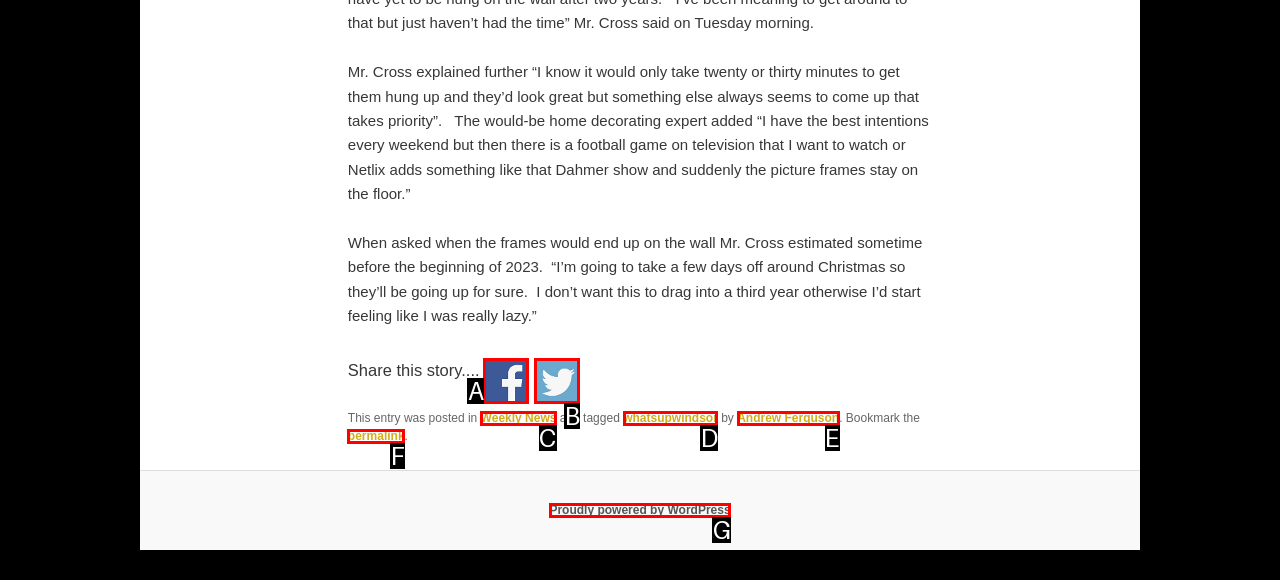Given the element description: permalink, choose the HTML element that aligns with it. Indicate your choice with the corresponding letter.

F